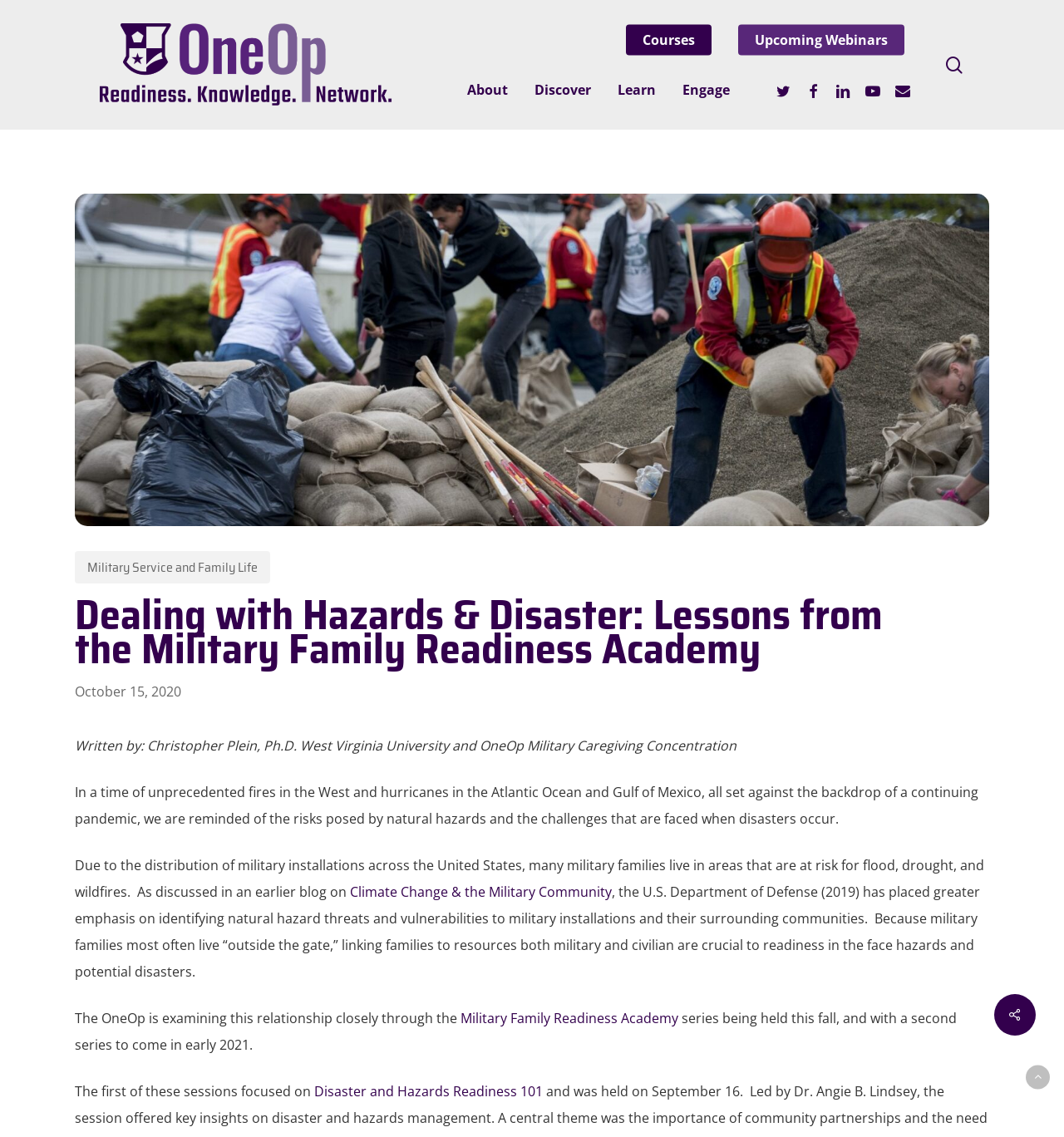Identify the bounding box coordinates for the UI element described as follows: Privacy Policy. Use the format (top-left x, top-left y, bottom-right x, bottom-right y) and ensure all values are floating point numbers between 0 and 1.

None